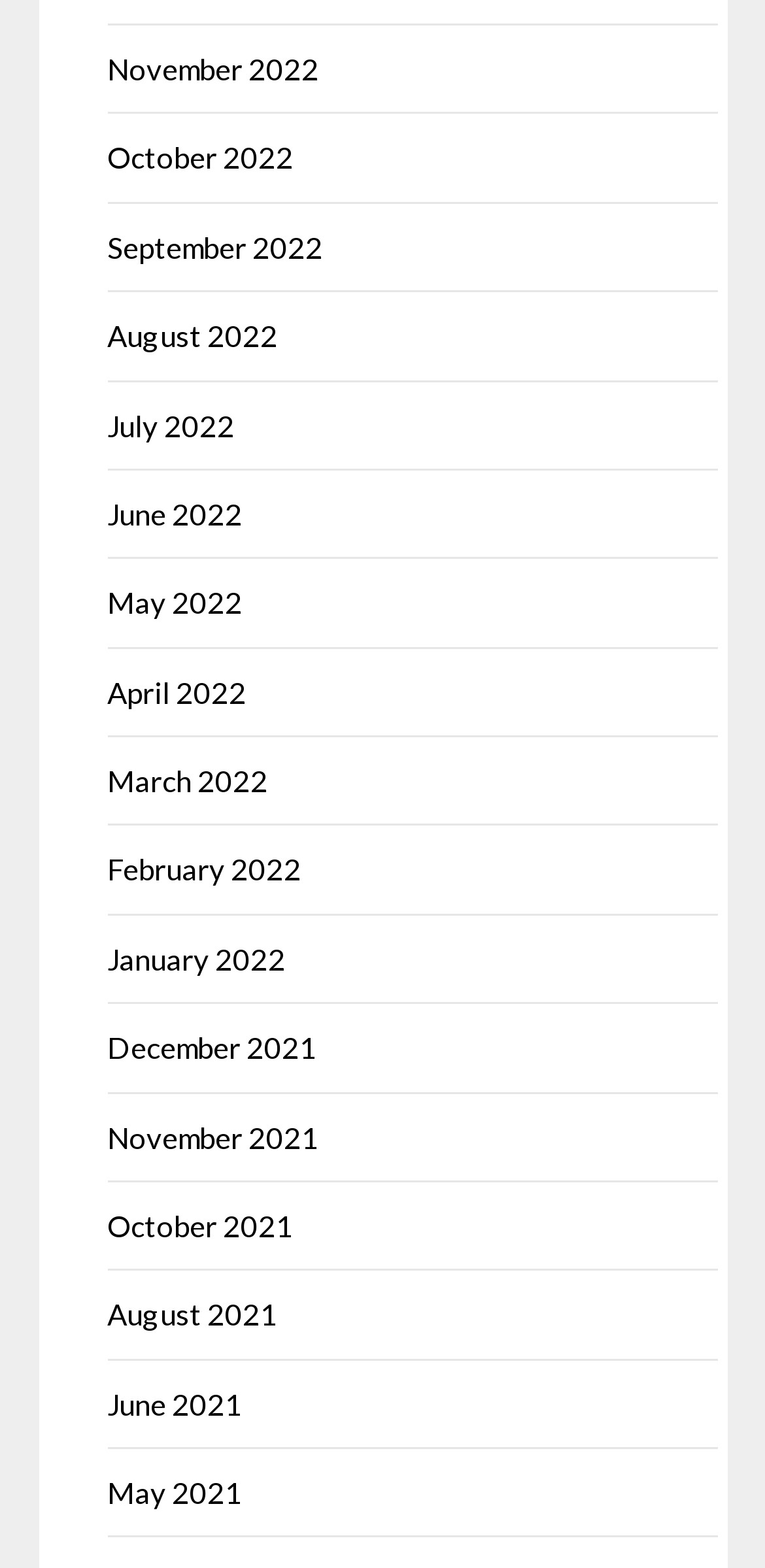Point out the bounding box coordinates of the section to click in order to follow this instruction: "view June 2021".

[0.14, 0.884, 0.317, 0.906]